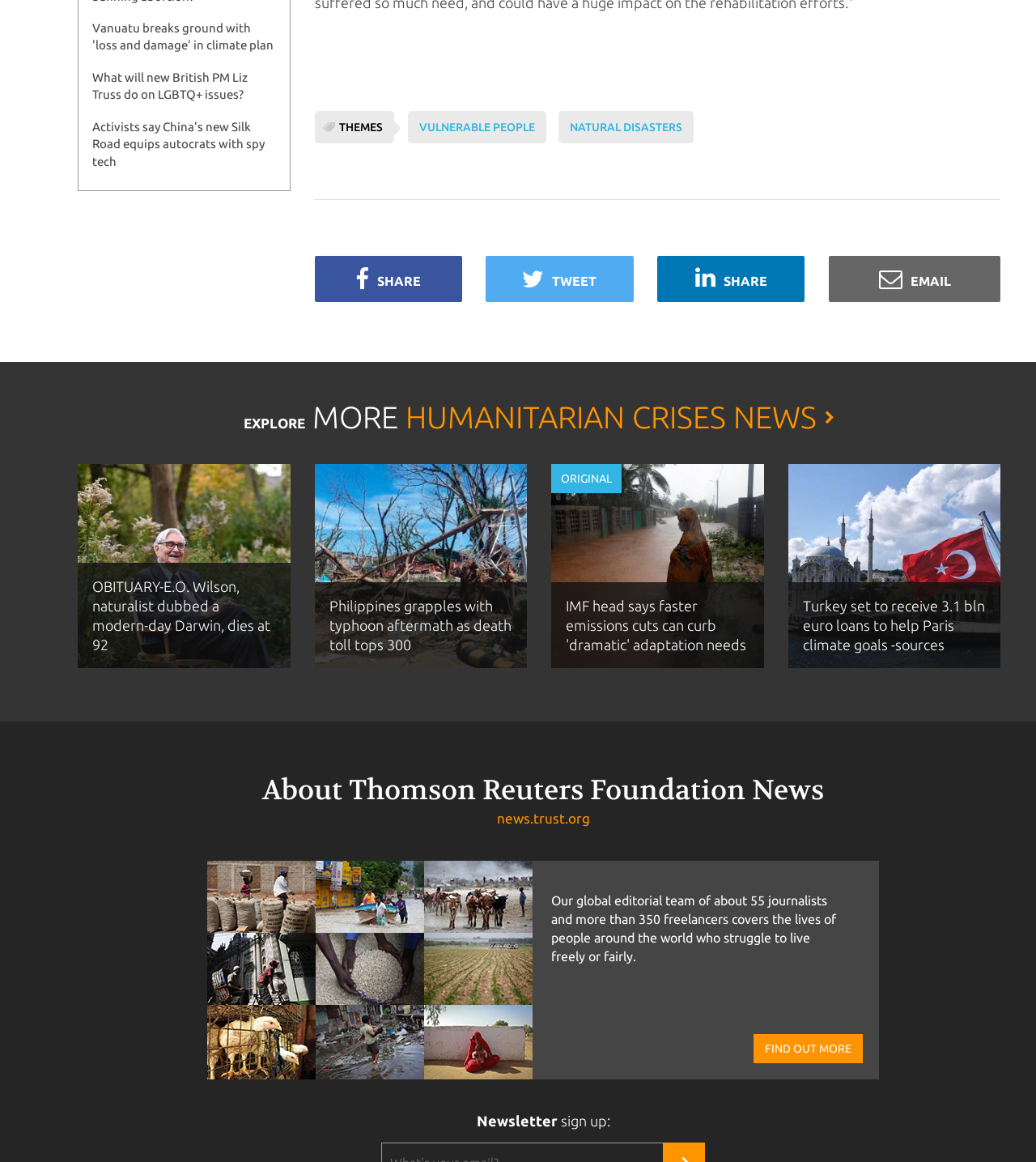Locate the bounding box coordinates of the element that needs to be clicked to carry out the instruction: "Sign up for newsletter". The coordinates should be given as four float numbers ranging from 0 to 1, i.e., [left, top, right, bottom].

[0.367, 0.957, 0.681, 0.973]